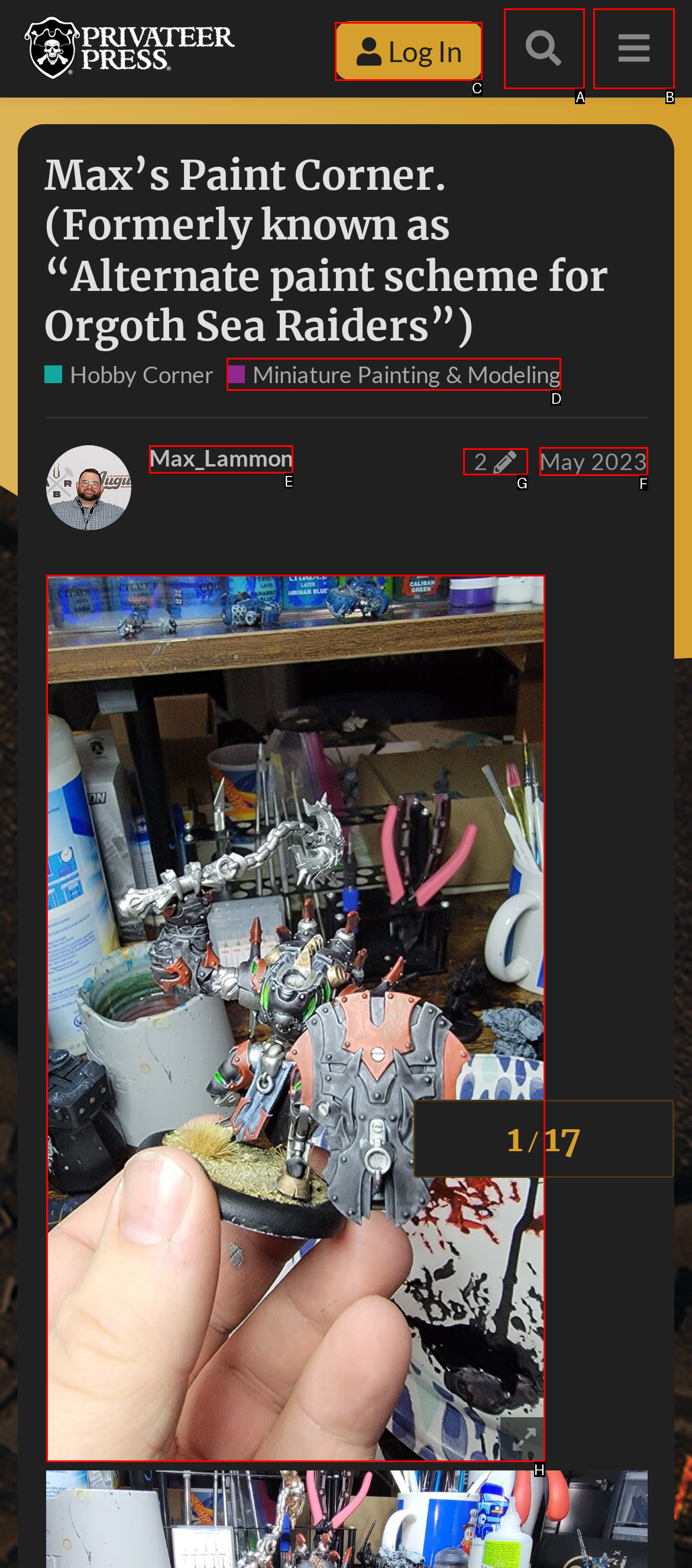From the choices given, find the HTML element that matches this description: Miniature Painting & Modeling. Answer with the letter of the selected option directly.

D